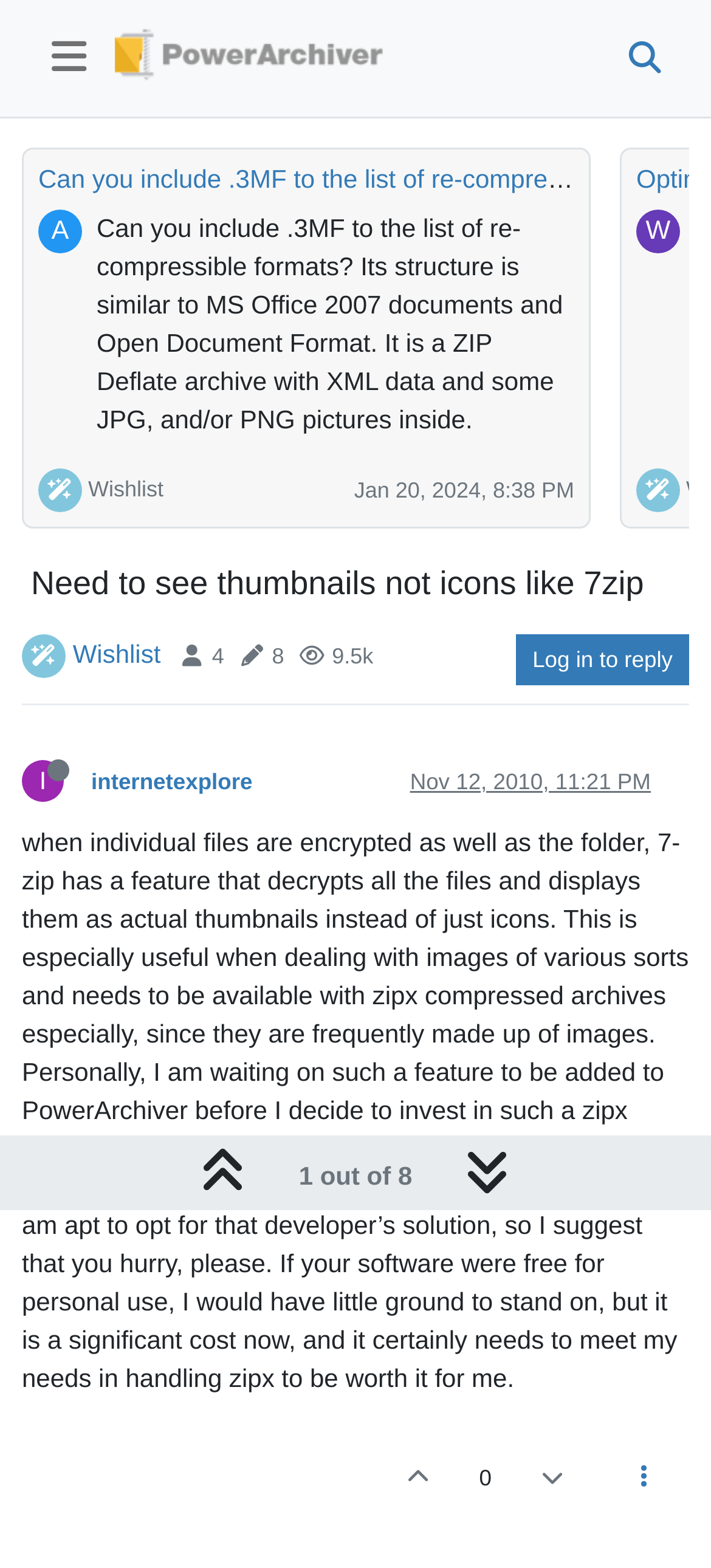Please determine the bounding box coordinates, formatted as (top-left x, top-left y, bottom-right x, bottom-right y), with all values as floating point numbers between 0 and 1. Identify the bounding box of the region described as: Nov 12, 2010, 11:21 PM

[0.577, 0.49, 0.915, 0.507]